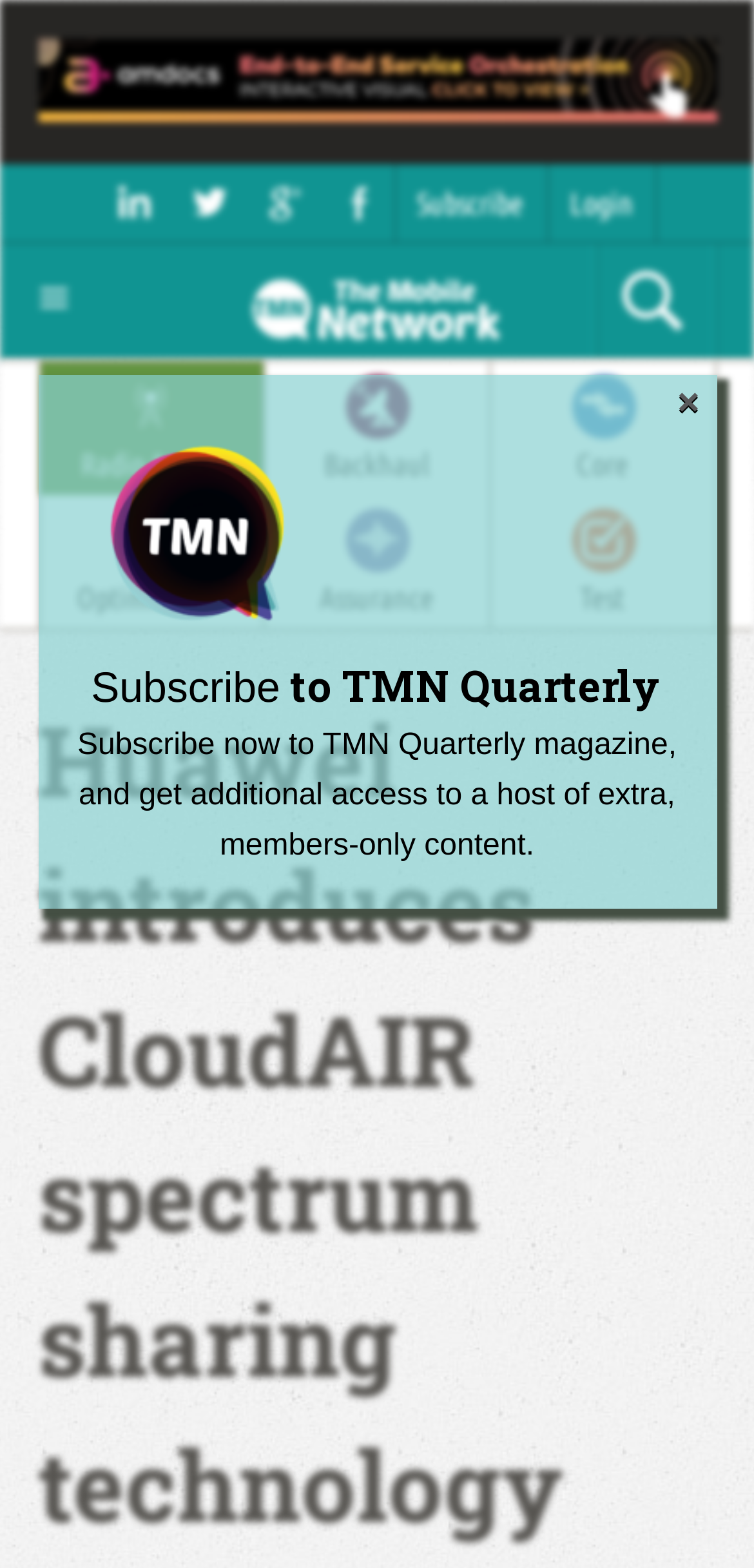Generate a thorough caption detailing the webpage content.

The webpage appears to be a news article or blog post from "The Mobile Network" website. At the top, there is a banner with a logo and a navigation menu with links to "NEWS", "FEATURES", "OPINION", "PUBLICATIONS", "EVENTS", "CONTACT US", and "ABOUT US". Below the banner, there is a search bar with a textbox to input a search query.

On the left side, there are several links to different categories, including "Radio Access", "Backhaul", "Core", "Optimisation", "Assurance", and "Test". The main content of the webpage is an article with a heading "Huawei introduces CloudAIR spectrum sharing technology". The article is accompanied by several images, which are evenly spaced and aligned horizontally across the top of the page.

Below the article heading, there is a section with a heading and a link to "Subscribe to TMN Quarterly" magazine. This section also includes a brief description of the benefits of subscribing to the magazine. At the bottom right corner of the page, there is a close button ("×") to dismiss a popup or notification.

The webpage also has several links to other pages or articles, including a link to "The Mobile Network" homepage and a link to "Login" or "Subscribe" to access more content. Overall, the webpage has a clean and organized layout, with clear headings and concise text.